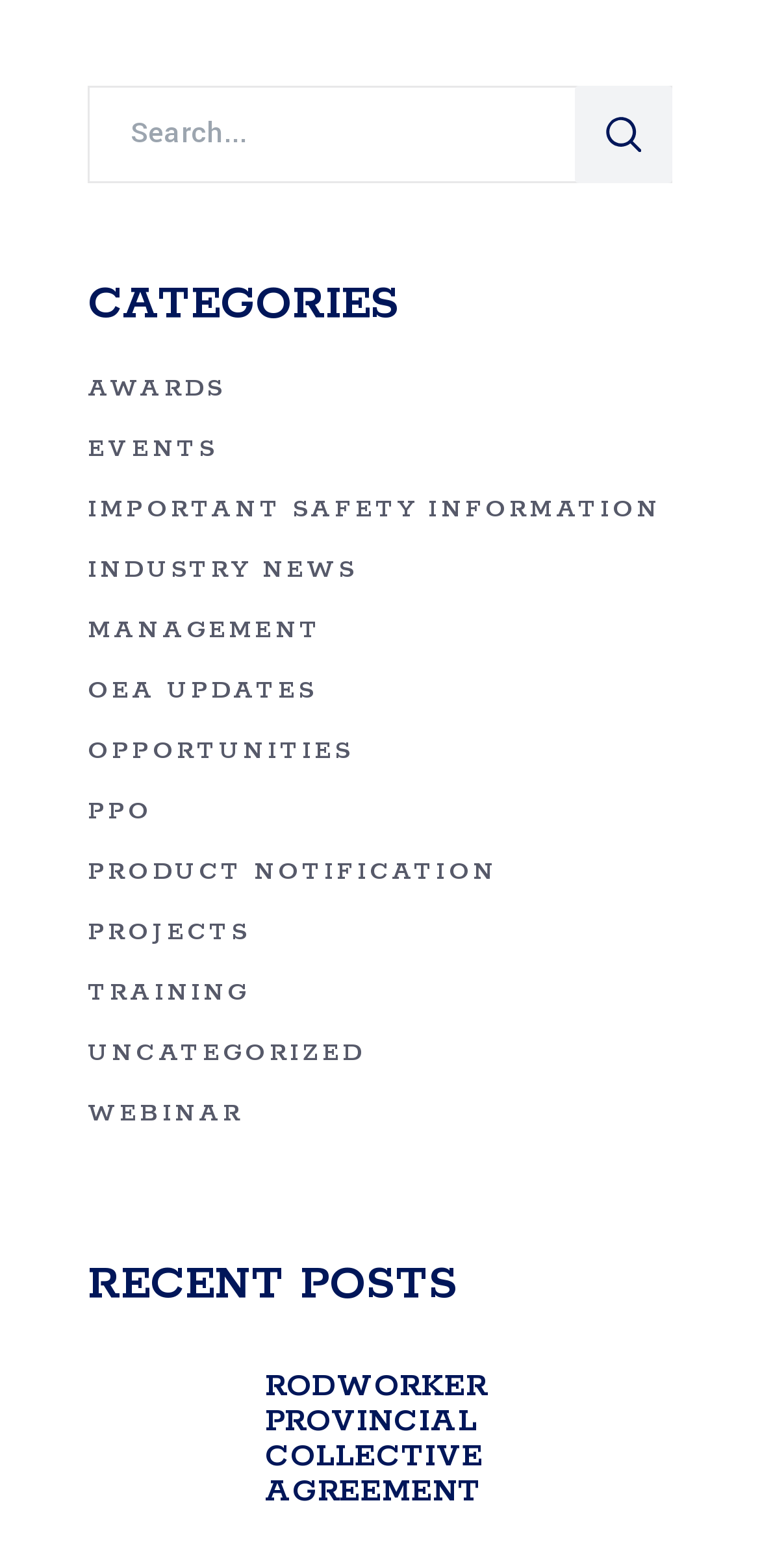Pinpoint the bounding box coordinates of the element that must be clicked to accomplish the following instruction: "Click on TRAINING link". The coordinates should be in the format of four float numbers between 0 and 1, i.e., [left, top, right, bottom].

[0.115, 0.617, 0.329, 0.65]